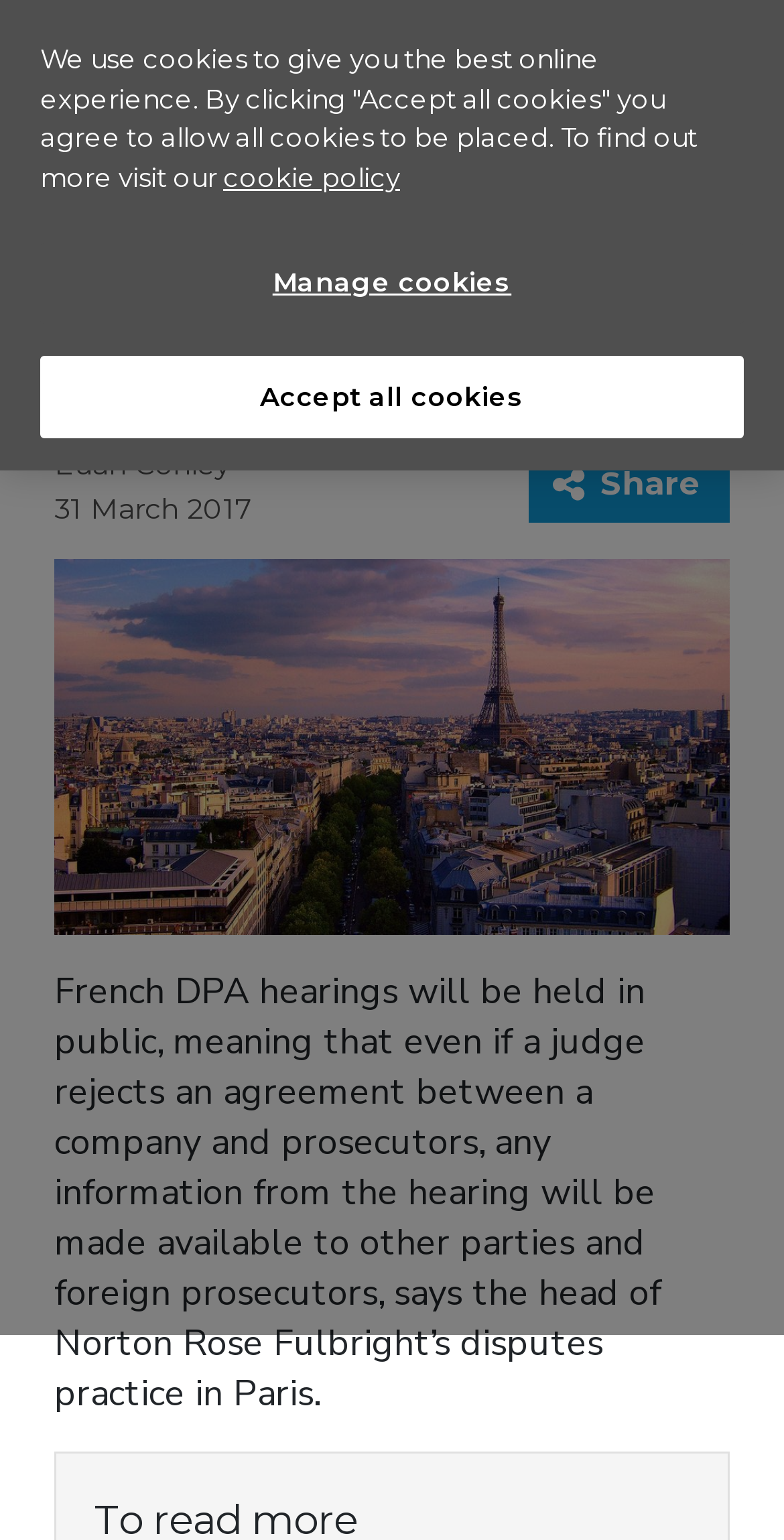Provide the bounding box coordinates for the specified HTML element described in this description: "News". The coordinates should be four float numbers ranging from 0 to 1, in the format [left, top, right, bottom].

[0.237, 0.09, 0.324, 0.11]